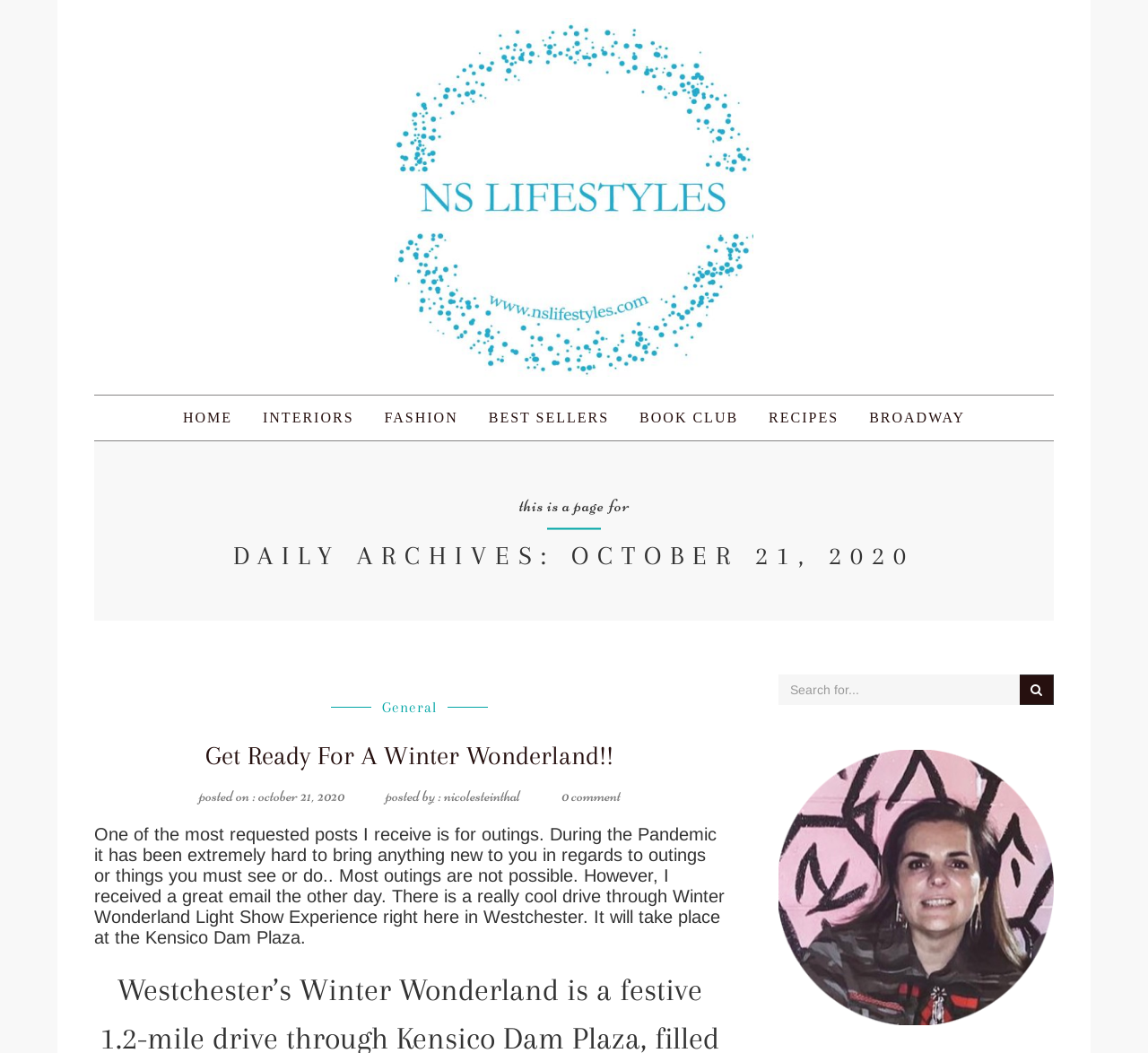Find the bounding box coordinates of the area that needs to be clicked in order to achieve the following instruction: "go to home page". The coordinates should be specified as four float numbers between 0 and 1, i.e., [left, top, right, bottom].

[0.149, 0.376, 0.212, 0.418]